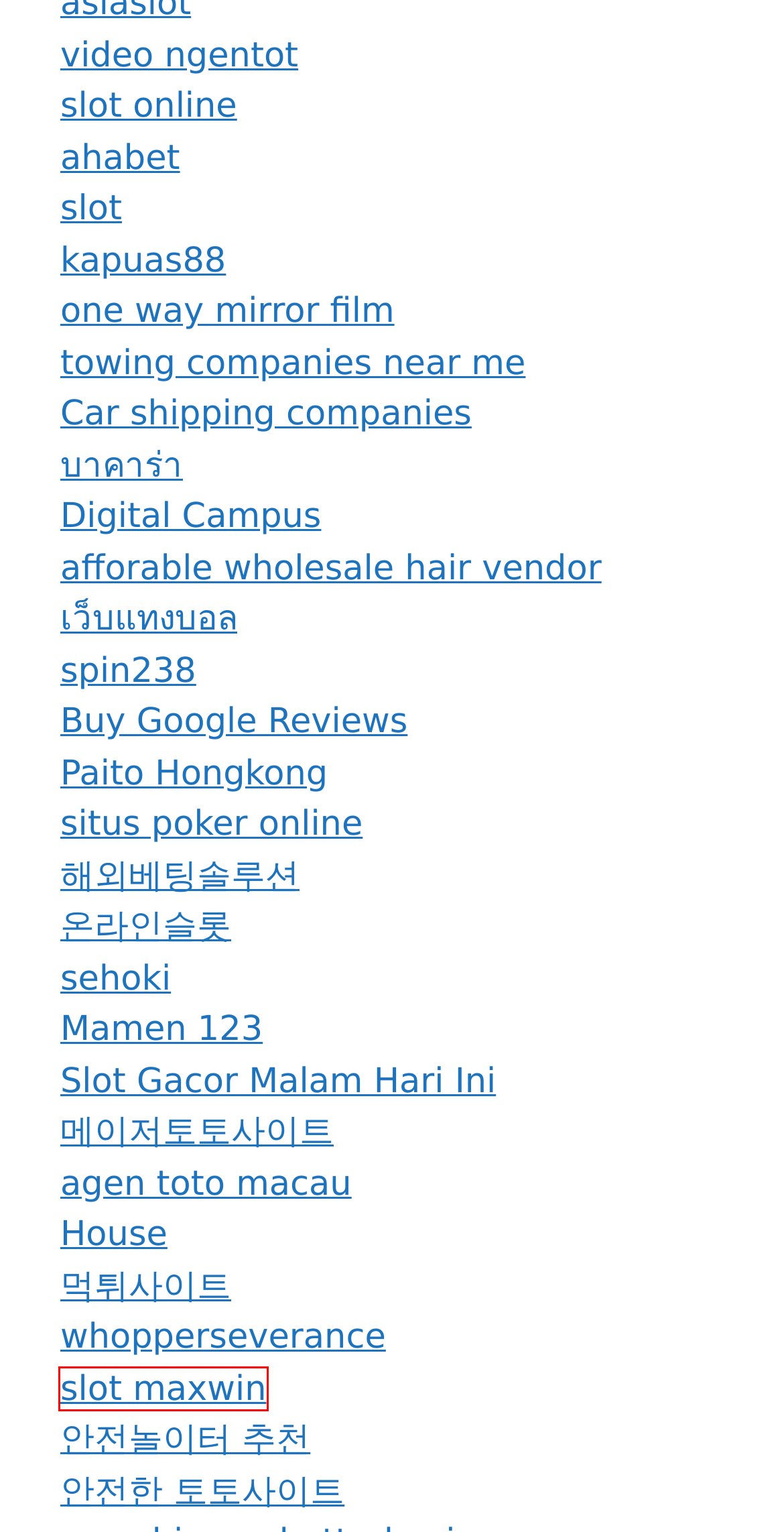Analyze the screenshot of a webpage that features a red rectangle bounding box. Pick the webpage description that best matches the new webpage you would see after clicking on the element within the red bounding box. Here are the candidates:
A. Cost to Ship a Car From Florida to New York
B. PTTOGEL - SITUS AGEN TOTOMACAU 5D TERPERCAYA DI ASIA
C. API88 : Link Slot Gacor Terpercaya Hari Ini, Terbaik Tahun 2024
D. DEWA33 --> This Too Will Pass
E. 메이저사이트 : 토토사이트 【외계인】 ■ 사설토토 추천 순위 : communis.co.kr
F. Spin238 - Cara Bermain Slot Gacor Hari Ini & Slot Online Terbaru
G. Judi13 - Situs Daftar Poker online  Dan Bandar Domino QQ resmi
H. Kapuas88 ♥️ Situs Online Hari Ini Yang Mudah Di Akses & Link Anti Blokir

C